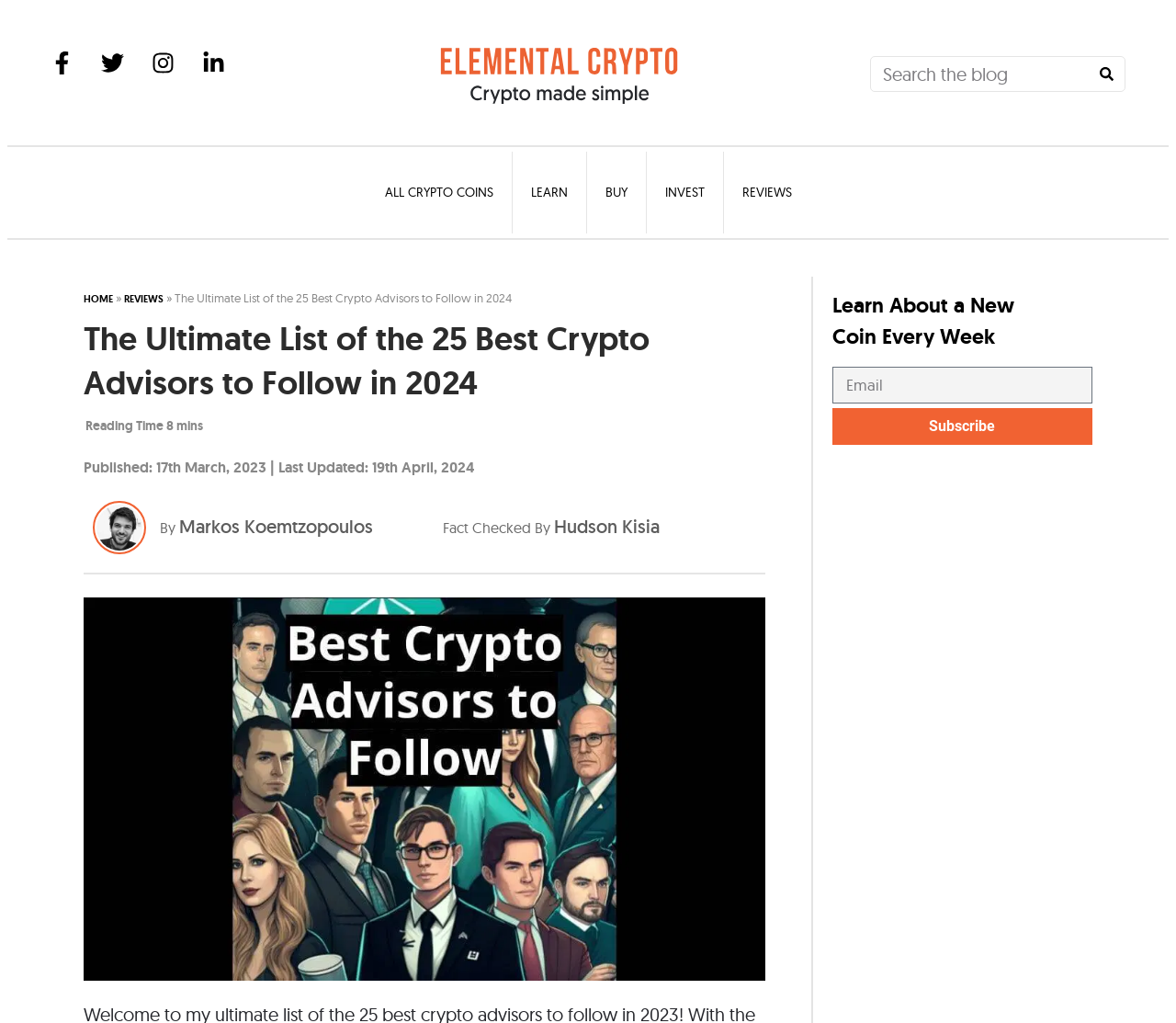Locate the bounding box coordinates of the clickable part needed for the task: "Check housemasters and assistants".

None